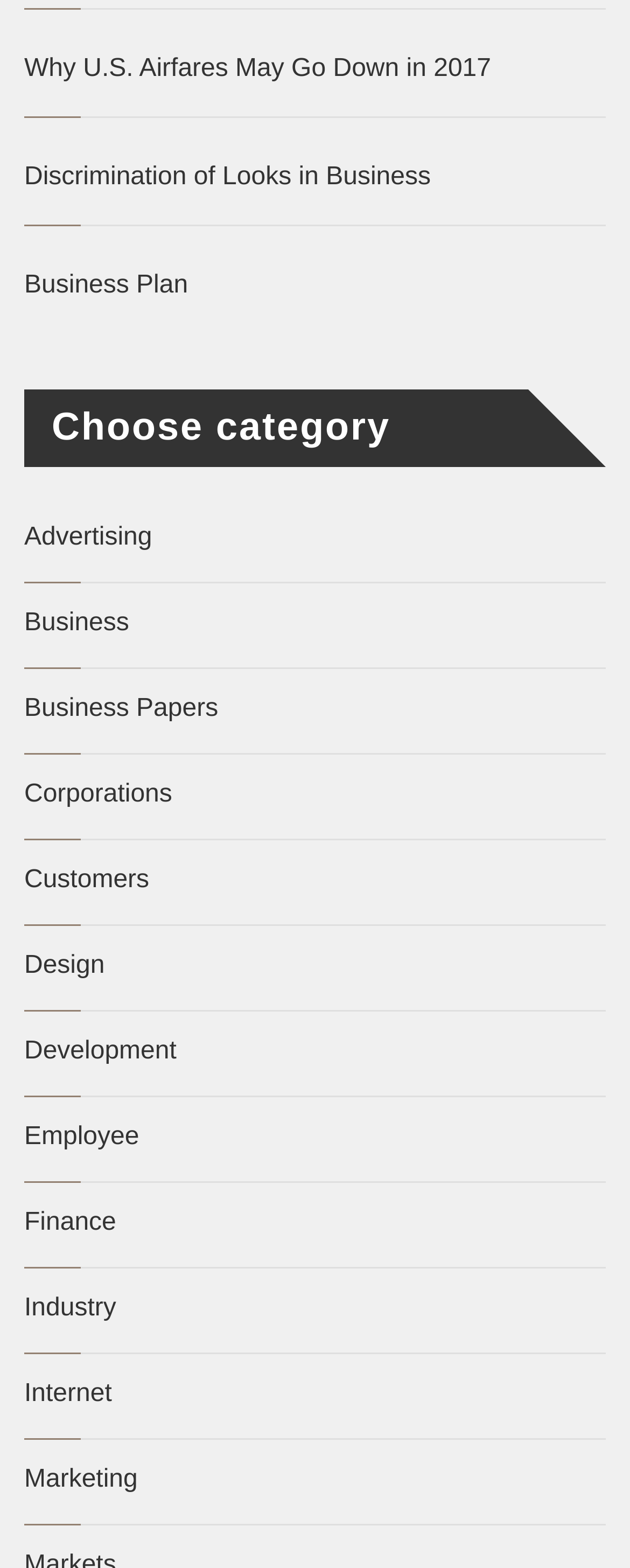Please pinpoint the bounding box coordinates for the region I should click to adhere to this instruction: "Learn about marketing".

[0.038, 0.935, 0.219, 0.952]